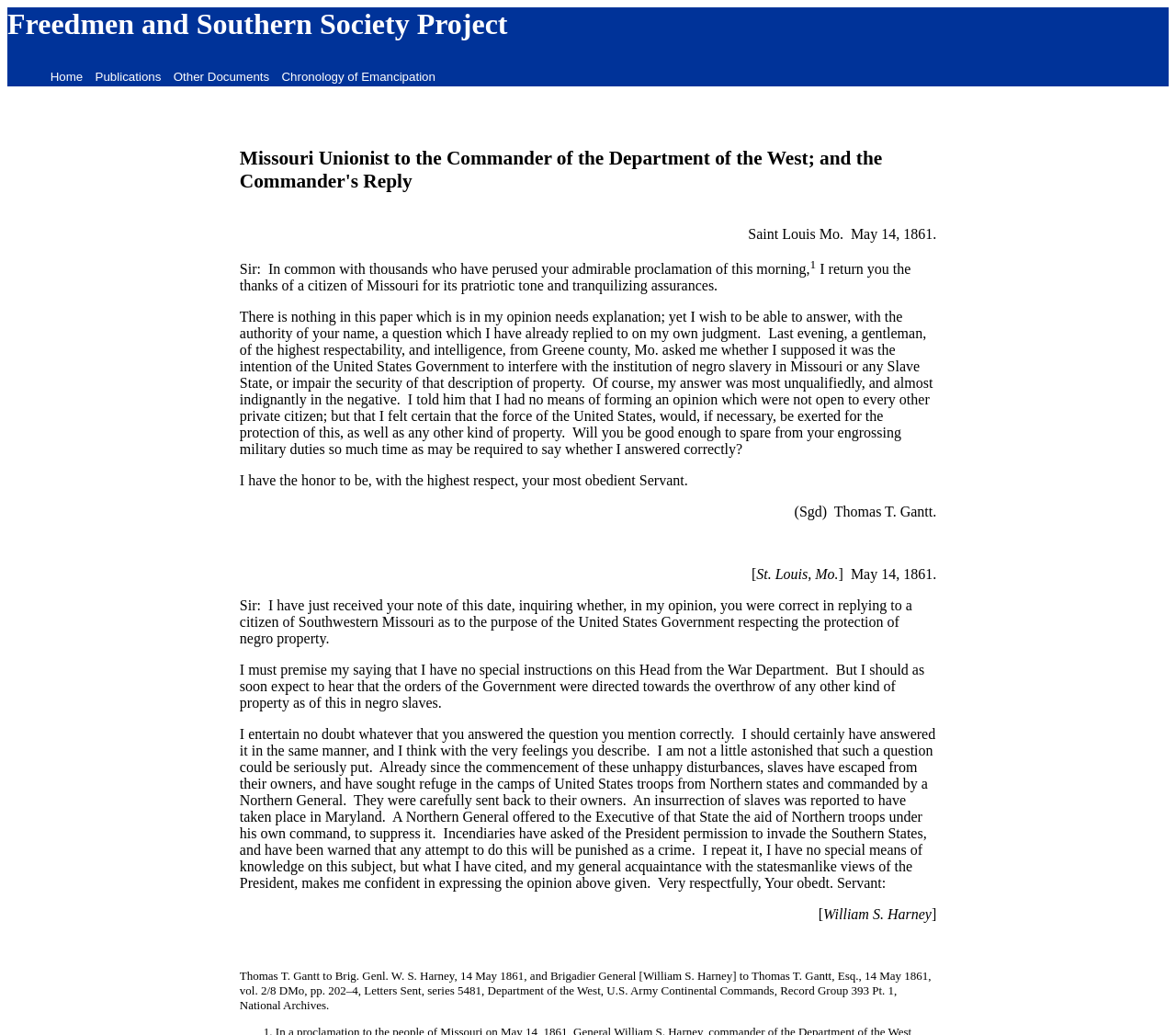Please locate and retrieve the main header text of the webpage.

Missouri Unionist to the Commander of the Department of the West; and the Commander's Reply